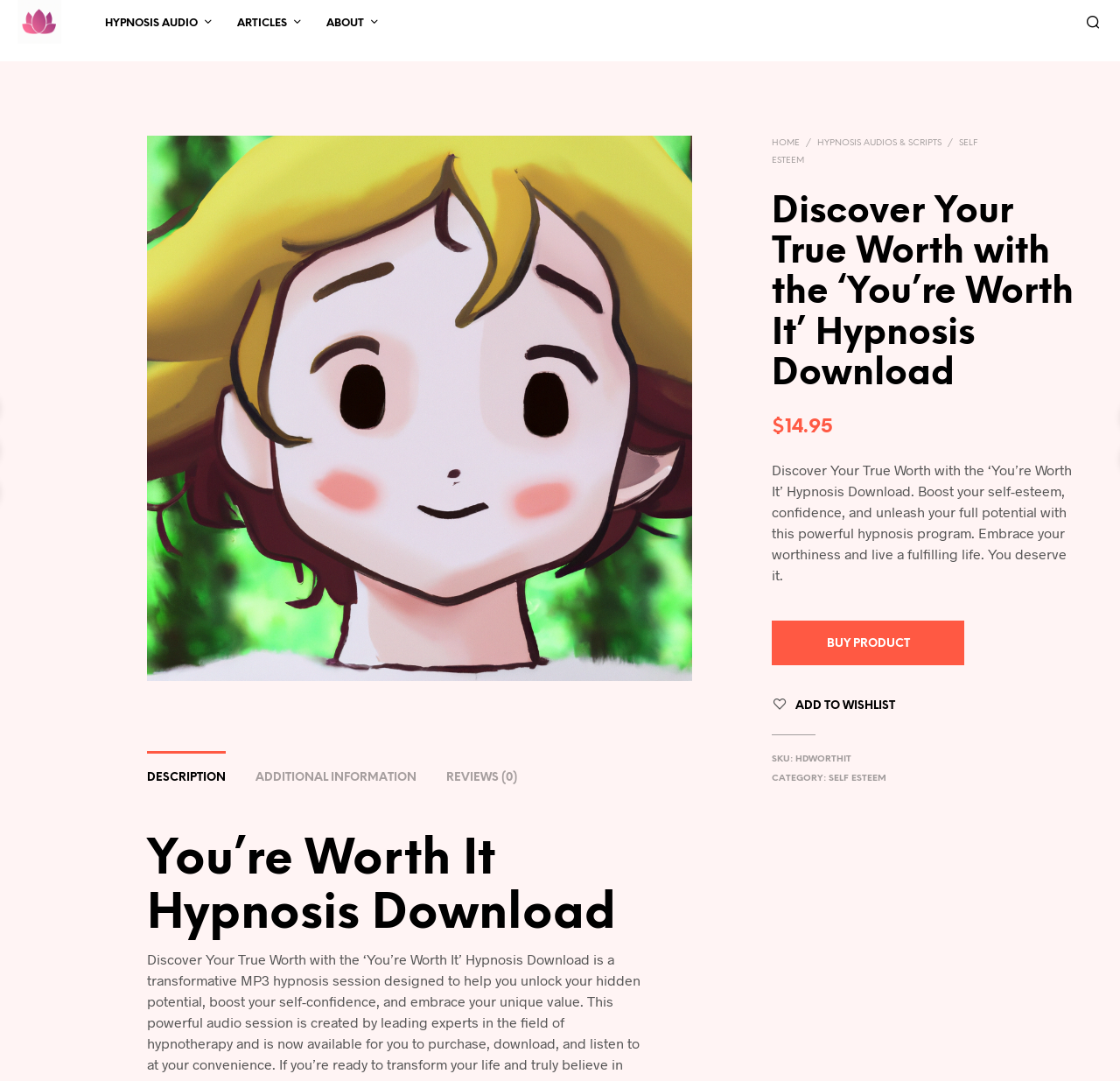Locate the bounding box coordinates of the region to be clicked to comply with the following instruction: "Search for something". The coordinates must be four float numbers between 0 and 1, in the form [left, top, right, bottom].

None